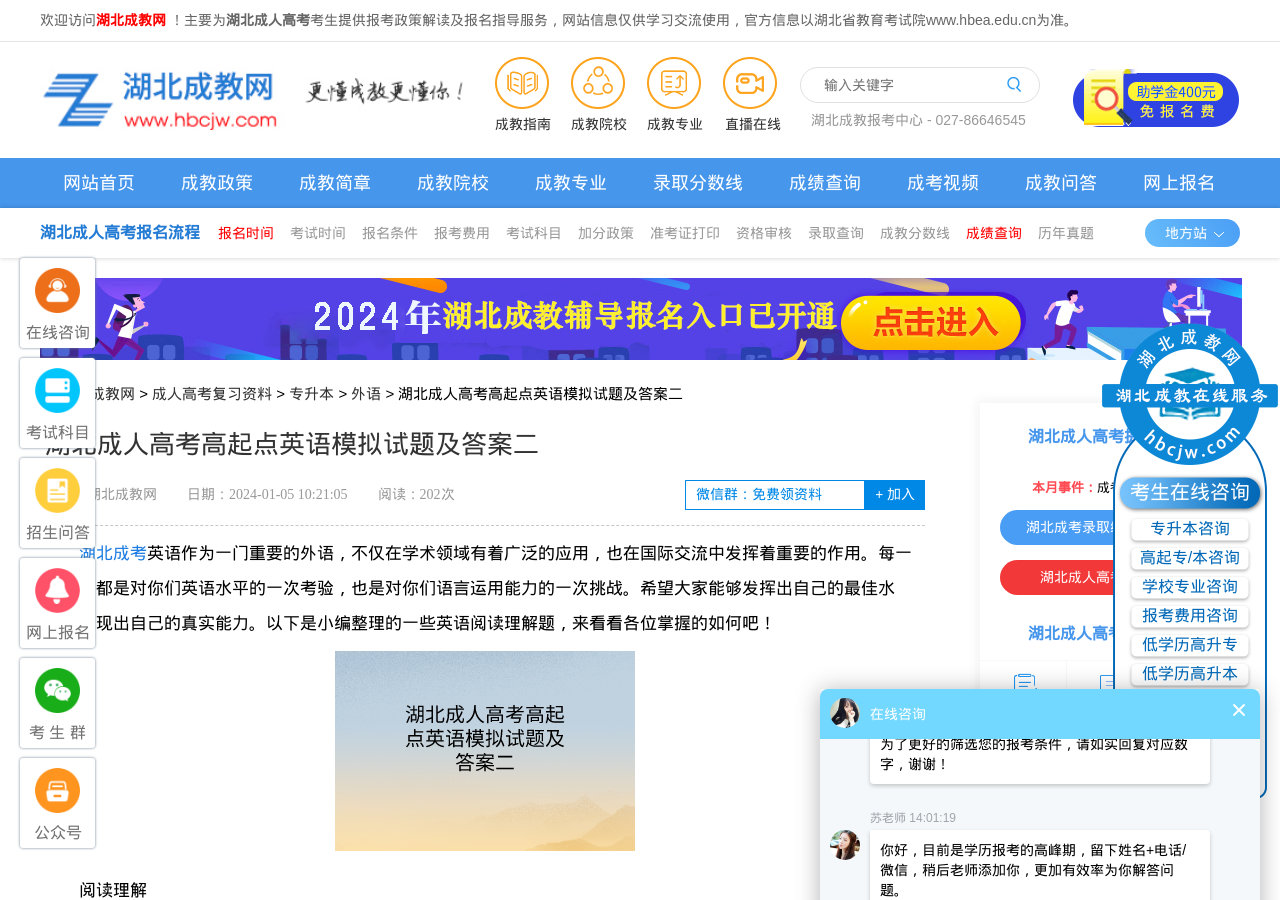What is the title of the article?
Please provide a comprehensive answer based on the contents of the image.

The title of the article is located at the top of the webpage, and it is a heading element. The title is '湖北成人高考高起点英语模拟试题及答案二', which indicates that the article is about a simulated English test for adult college entrance exams in Hubei province.